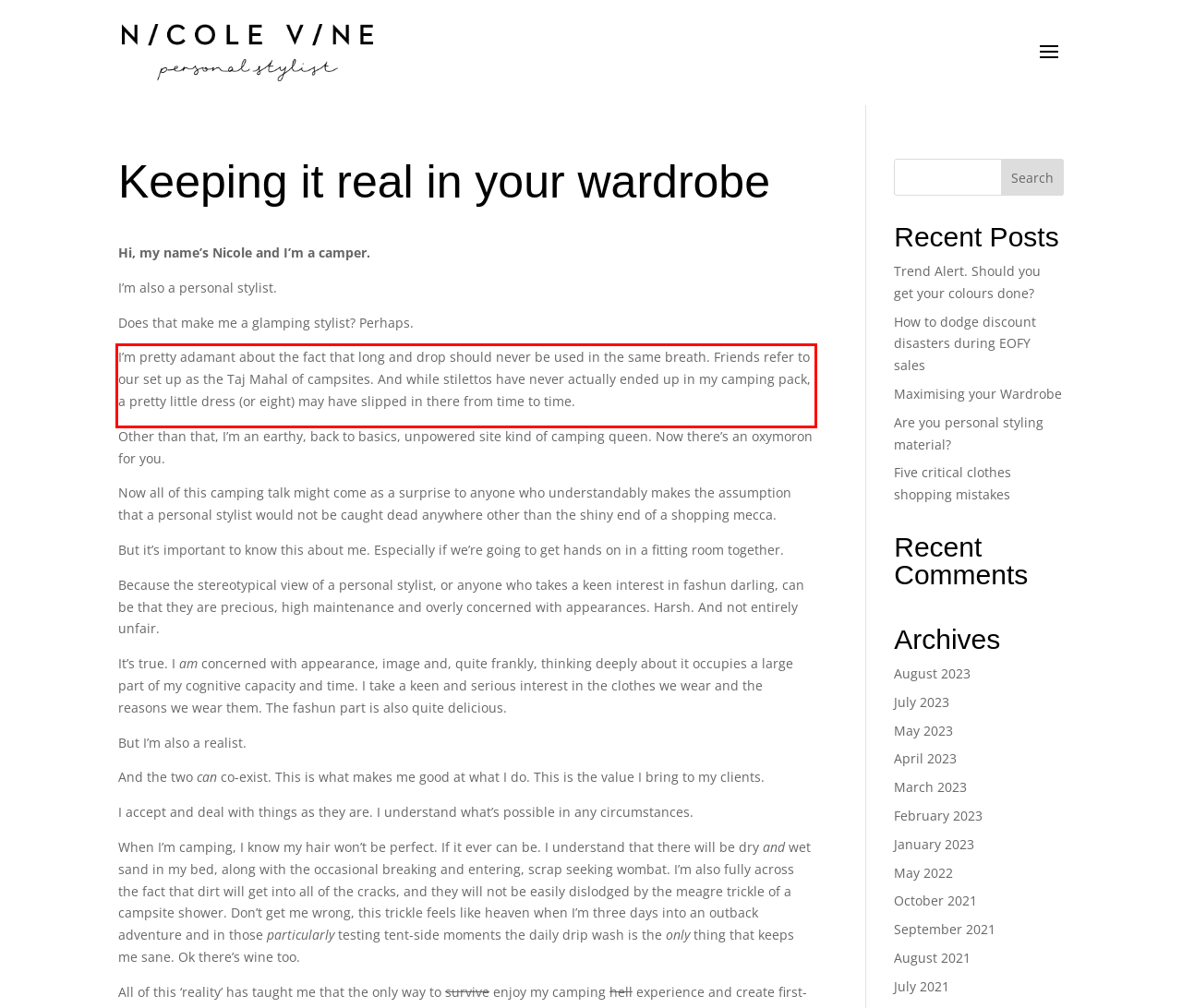View the screenshot of the webpage and identify the UI element surrounded by a red bounding box. Extract the text contained within this red bounding box.

I’m pretty adamant about the fact that long and drop should never be used in the same breath. Friends refer to our set up as the Taj Mahal of campsites. And while stilettos have never actually ended up in my camping pack, a pretty little dress (or eight) may have slipped in there from time to time.